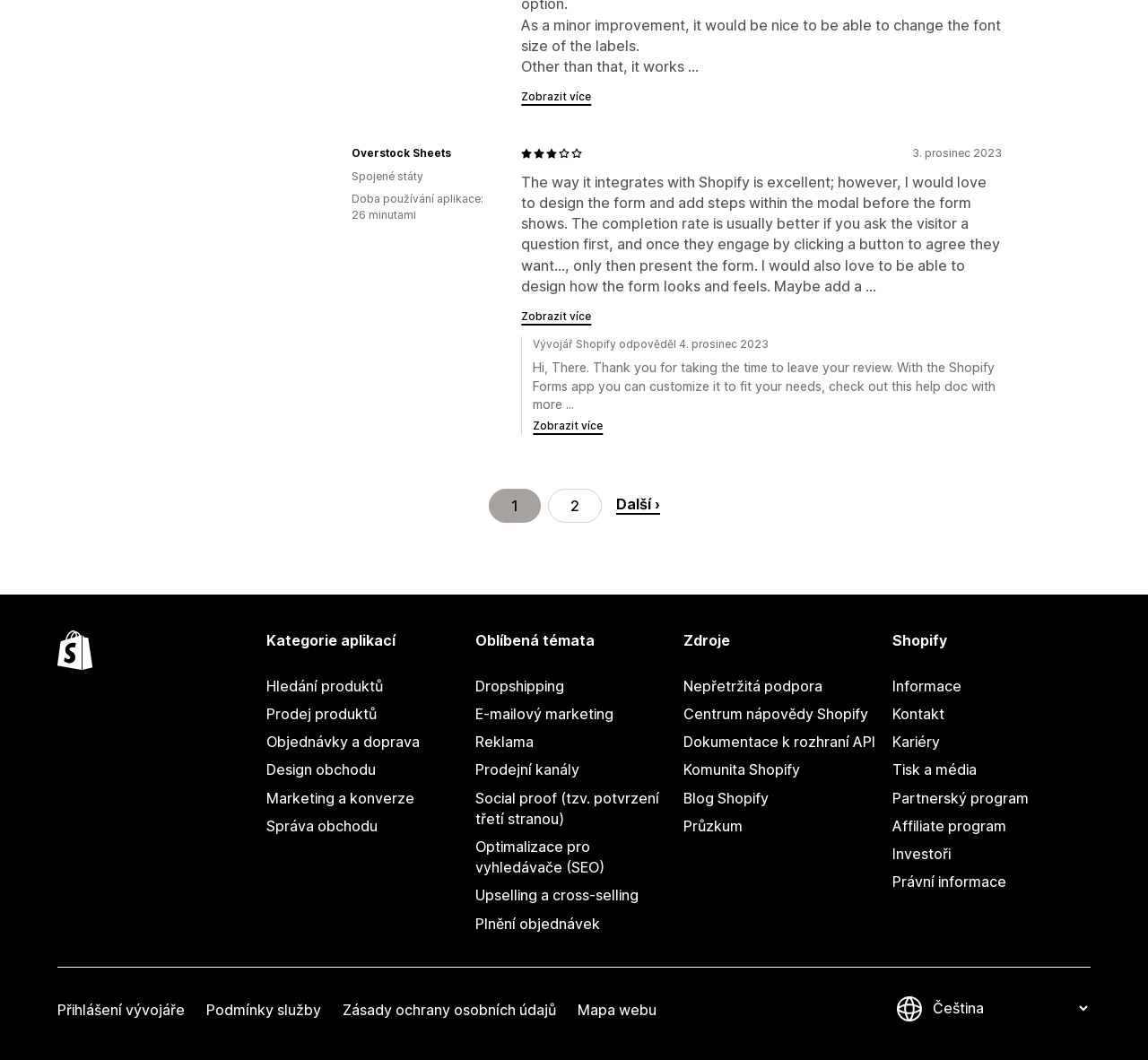Please determine the bounding box coordinates of the element's region to click for the following instruction: "Click the 'Zobrazit více' button".

[0.464, 0.397, 0.525, 0.407]